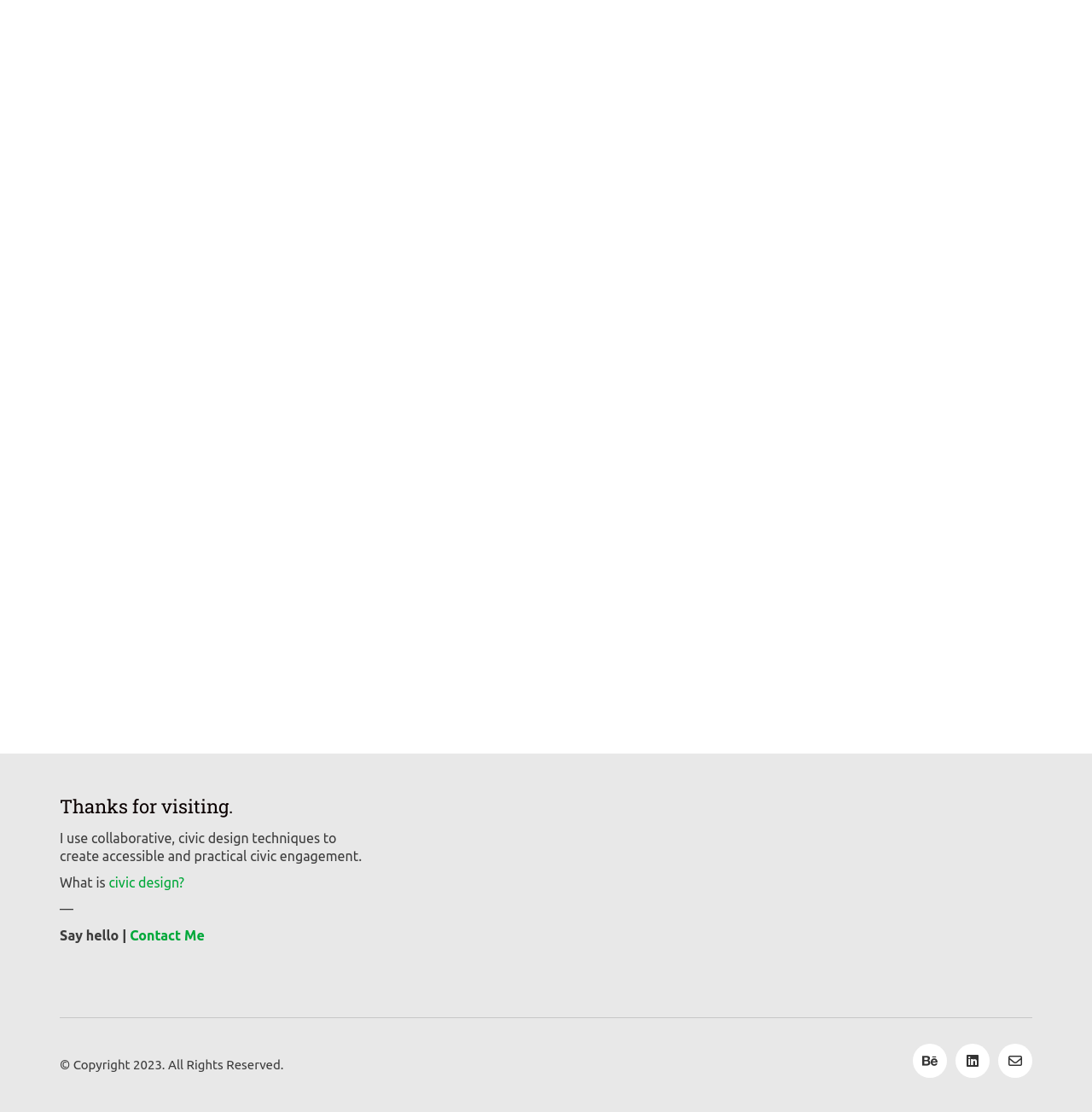Utilize the details in the image to thoroughly answer the following question: What is the author's profession?

The author's profession can be inferred from the text 'I use collaborative, civic design techniques to create accessible and practical civic engagement.' which suggests that the author is a civic designer.